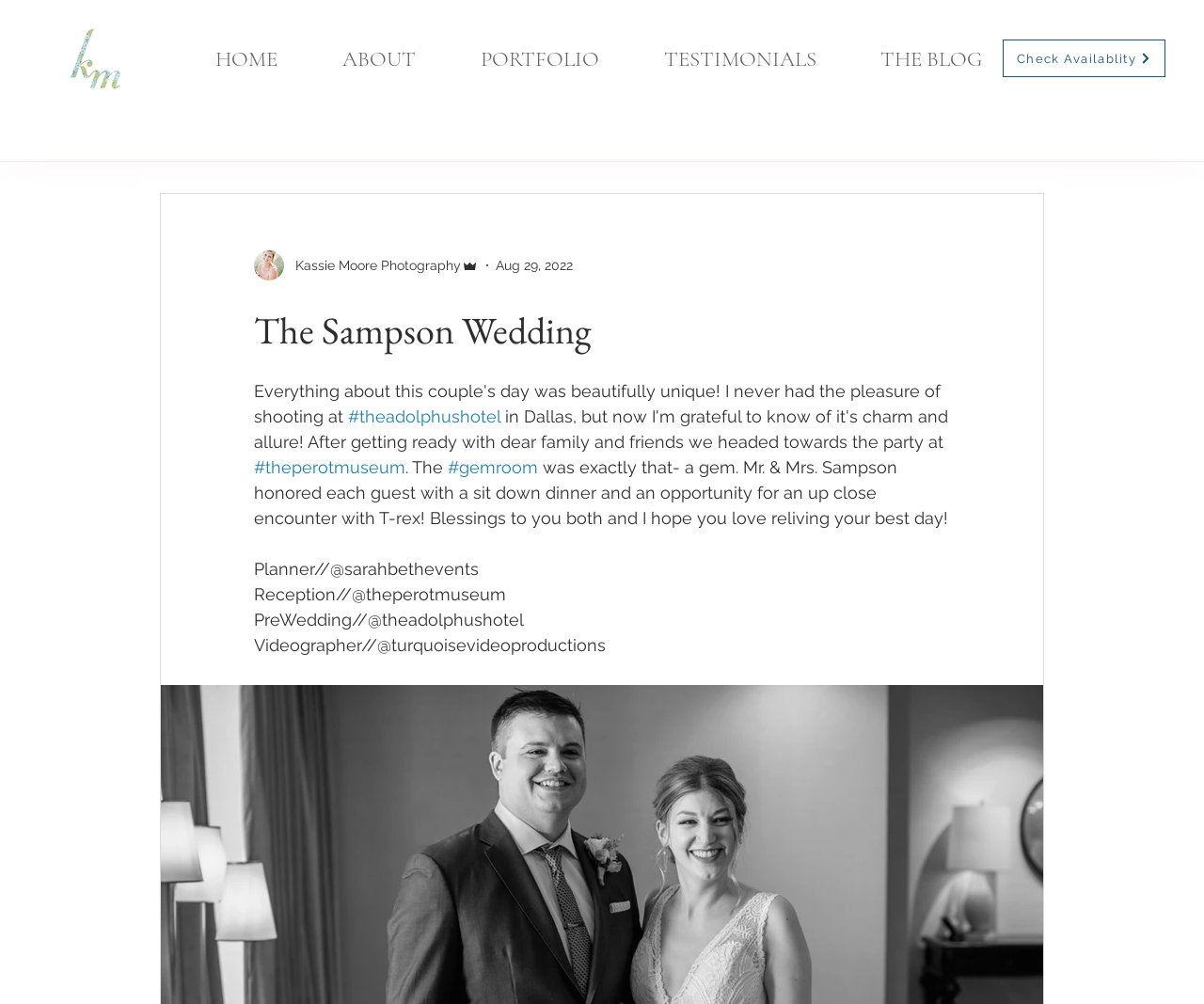Observe the image and answer the following question in detail: What is the name of the couple in the wedding?

I found the answer by reading the text in the heading element, which mentions 'The Sampson Wedding'. The text also mentions 'Mr. & Mrs. Sampson' in the description of the wedding.